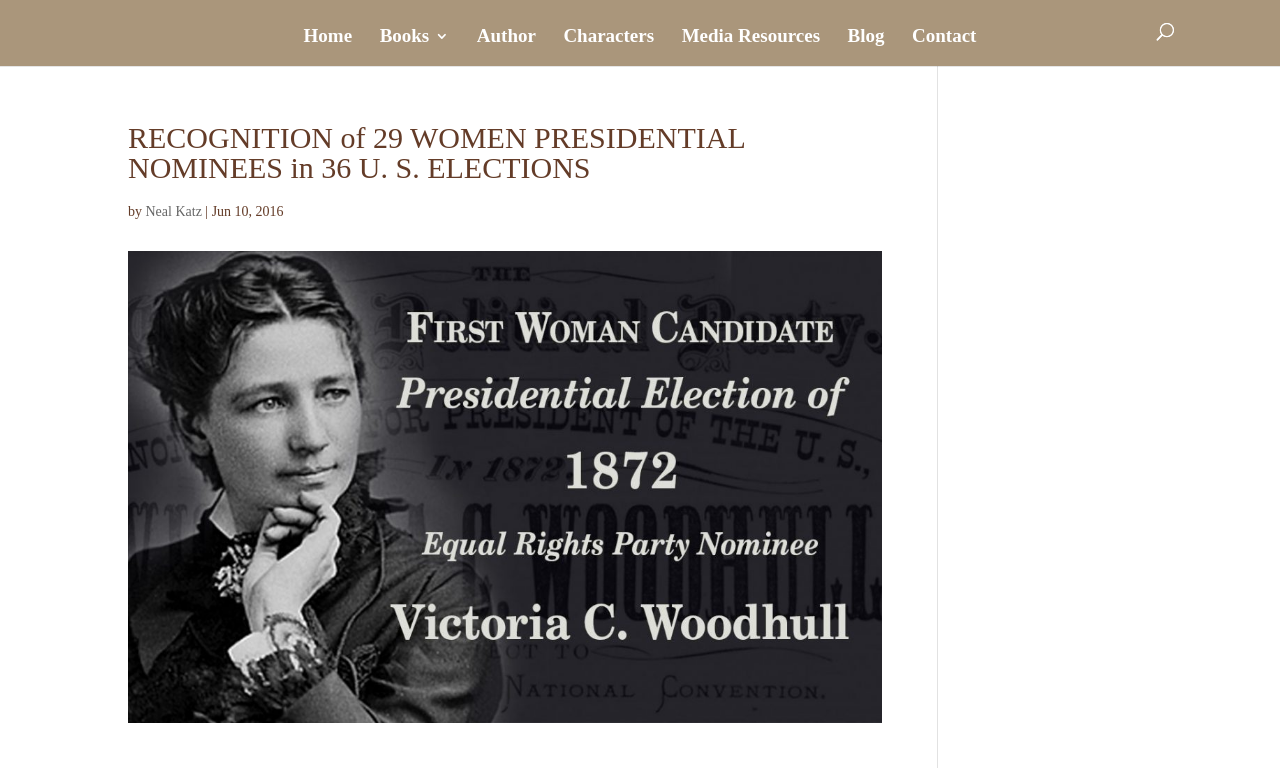Identify the bounding box coordinates for the UI element described as: "Neal Katz".

[0.114, 0.266, 0.158, 0.285]